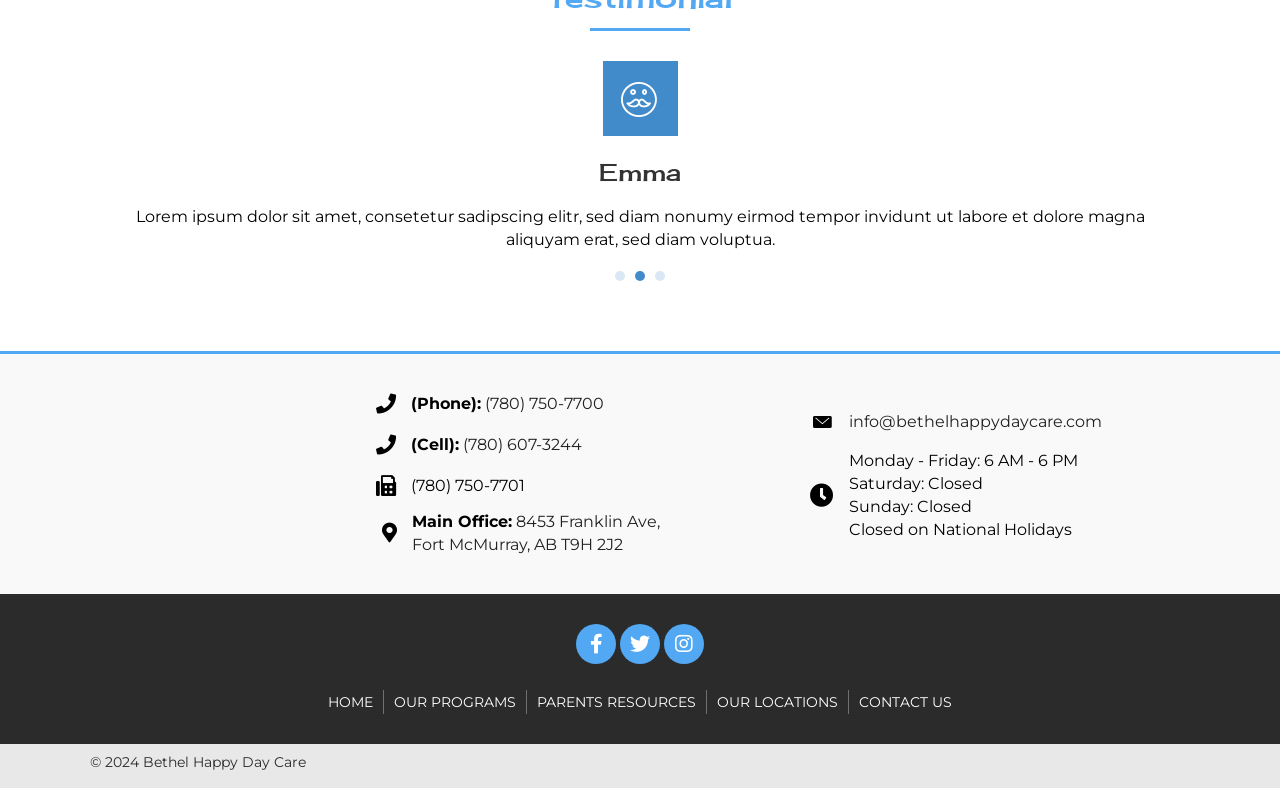Provide the bounding box coordinates in the format (top-left x, top-left y, bottom-right x, bottom-right y). All values are floating point numbers between 0 and 1. Determine the bounding box coordinate of the UI element described as: info@bethelhappydaycare.com

[0.664, 0.523, 0.861, 0.547]